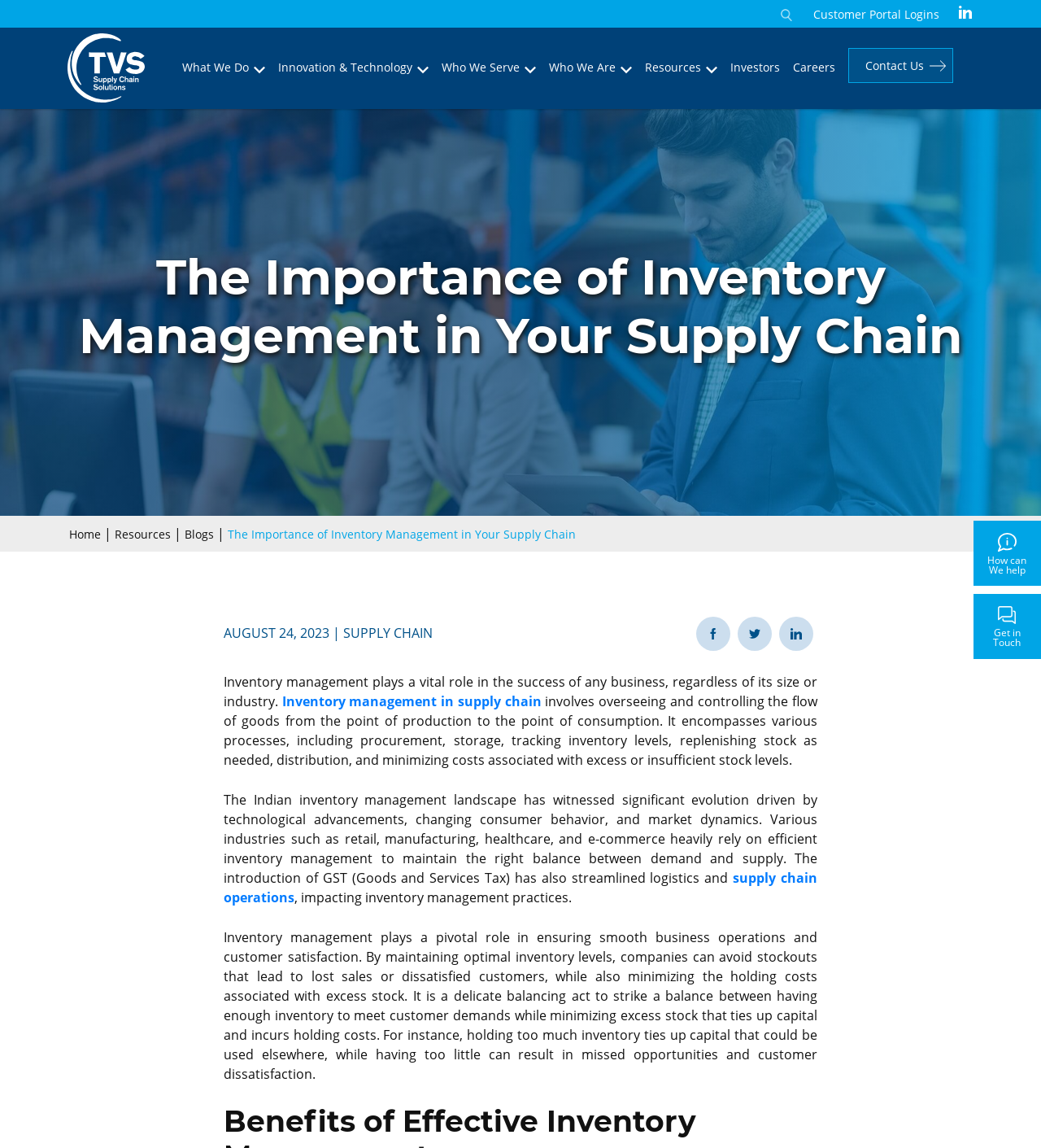Identify the bounding box coordinates for the element that needs to be clicked to fulfill this instruction: "Click on Share on Facebook". Provide the coordinates in the format of four float numbers between 0 and 1: [left, top, right, bottom].

[0.669, 0.537, 0.702, 0.567]